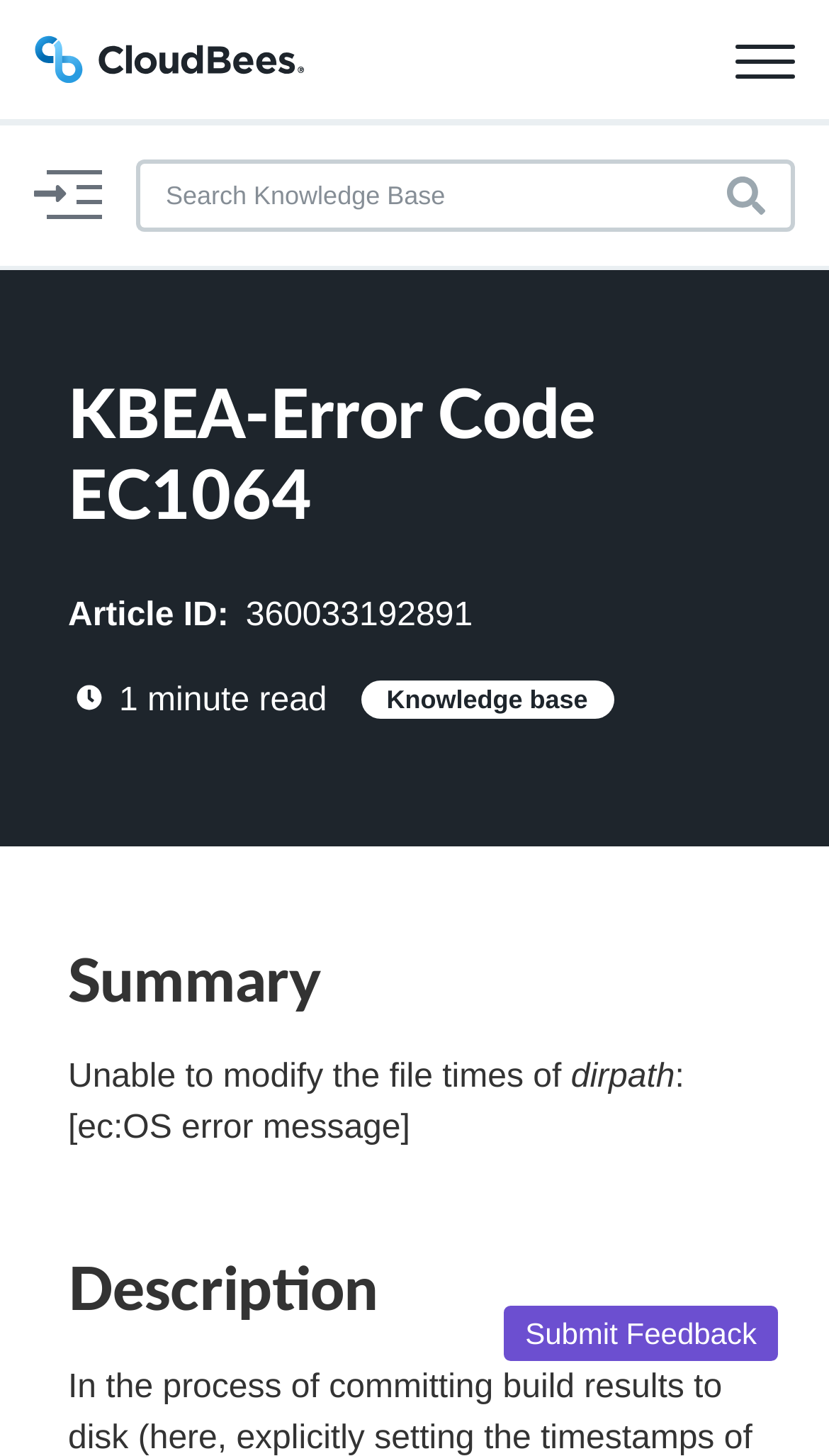Pinpoint the bounding box coordinates of the area that must be clicked to complete this instruction: "Search in the Knowledge Base".

[0.164, 0.11, 0.872, 0.159]